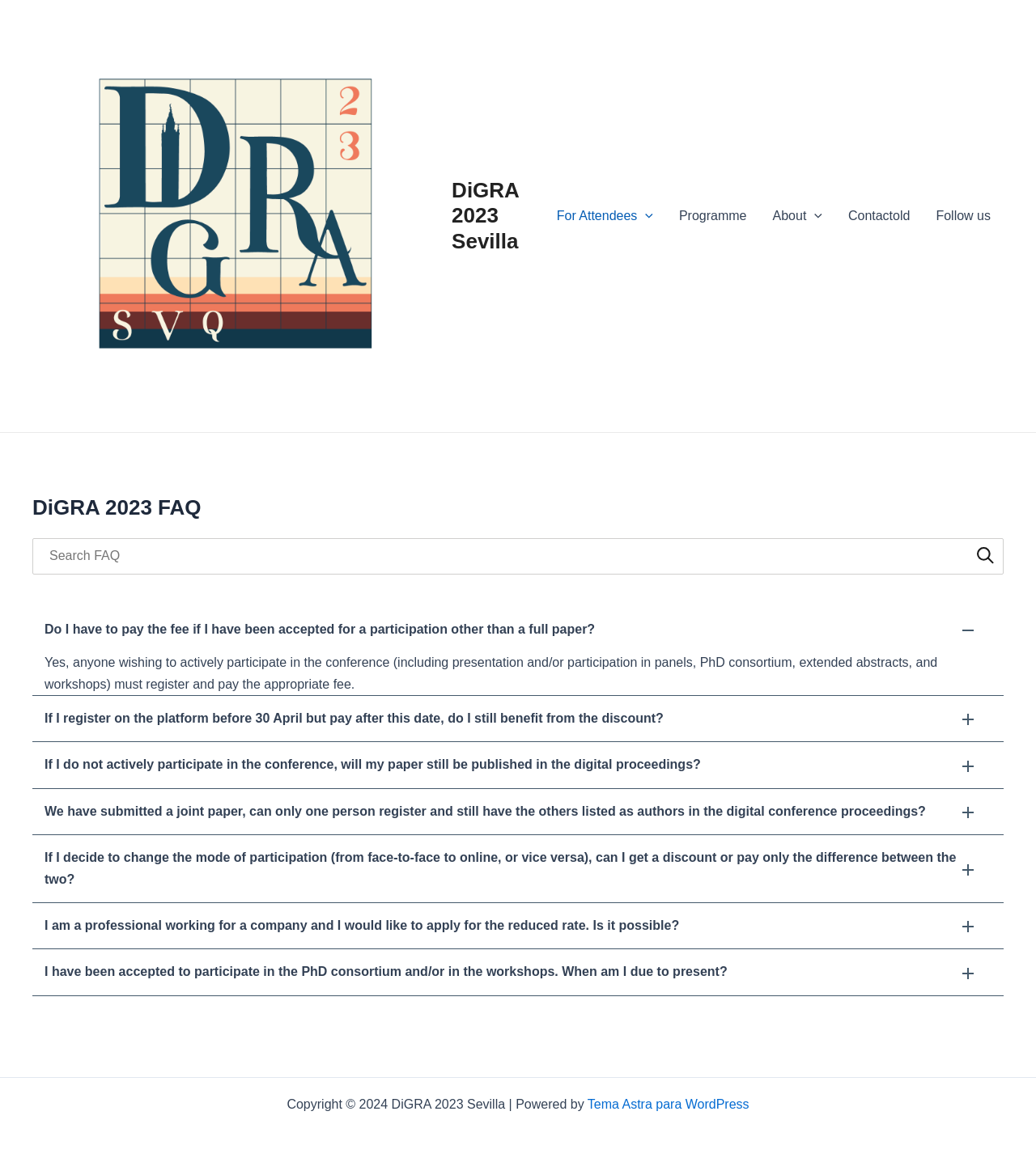Predict the bounding box coordinates of the area that should be clicked to accomplish the following instruction: "Follow us". The bounding box coordinates should consist of four float numbers between 0 and 1, i.e., [left, top, right, bottom].

[0.891, 0.156, 0.969, 0.211]